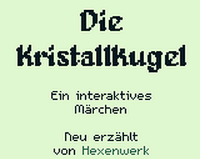What is the background color of the title screen? Refer to the image and provide a one-word or short phrase answer.

Soft green